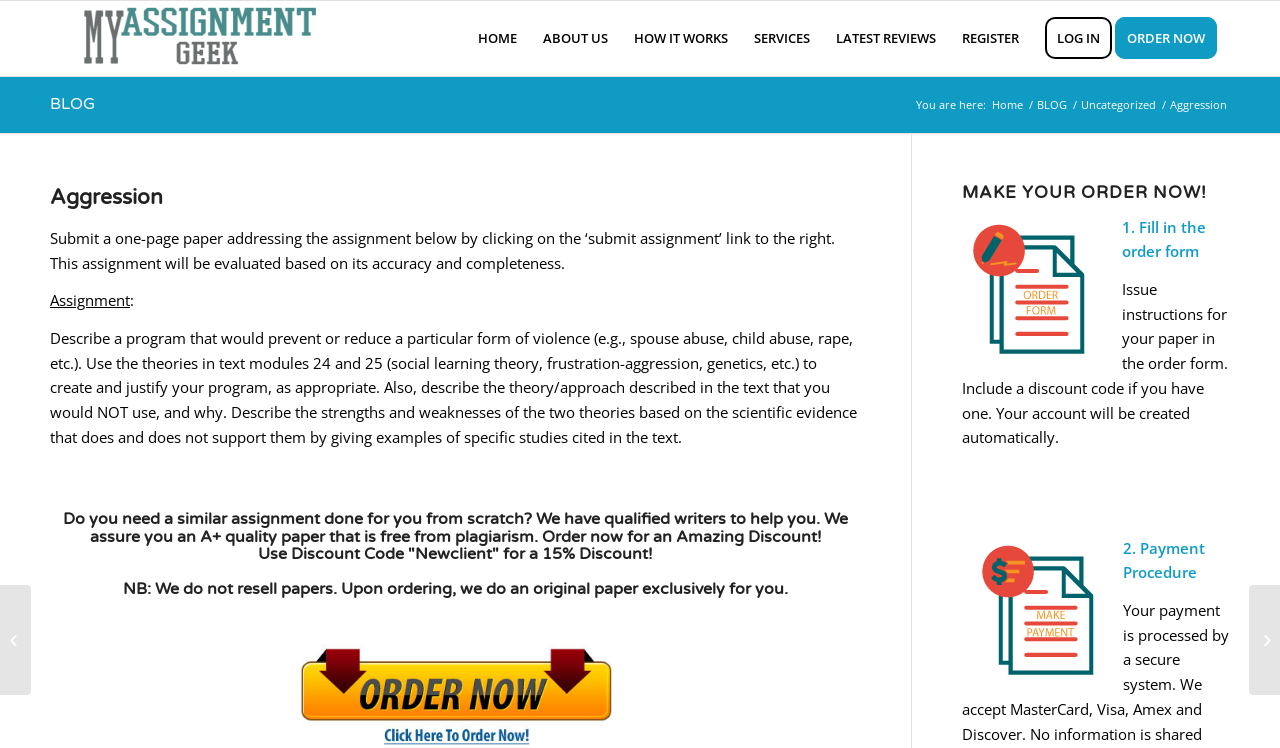Determine the bounding box coordinates of the clickable region to execute the instruction: "Click on the 'HOME' link". The coordinates should be four float numbers between 0 and 1, denoted as [left, top, right, bottom].

[0.363, 0.001, 0.414, 0.102]